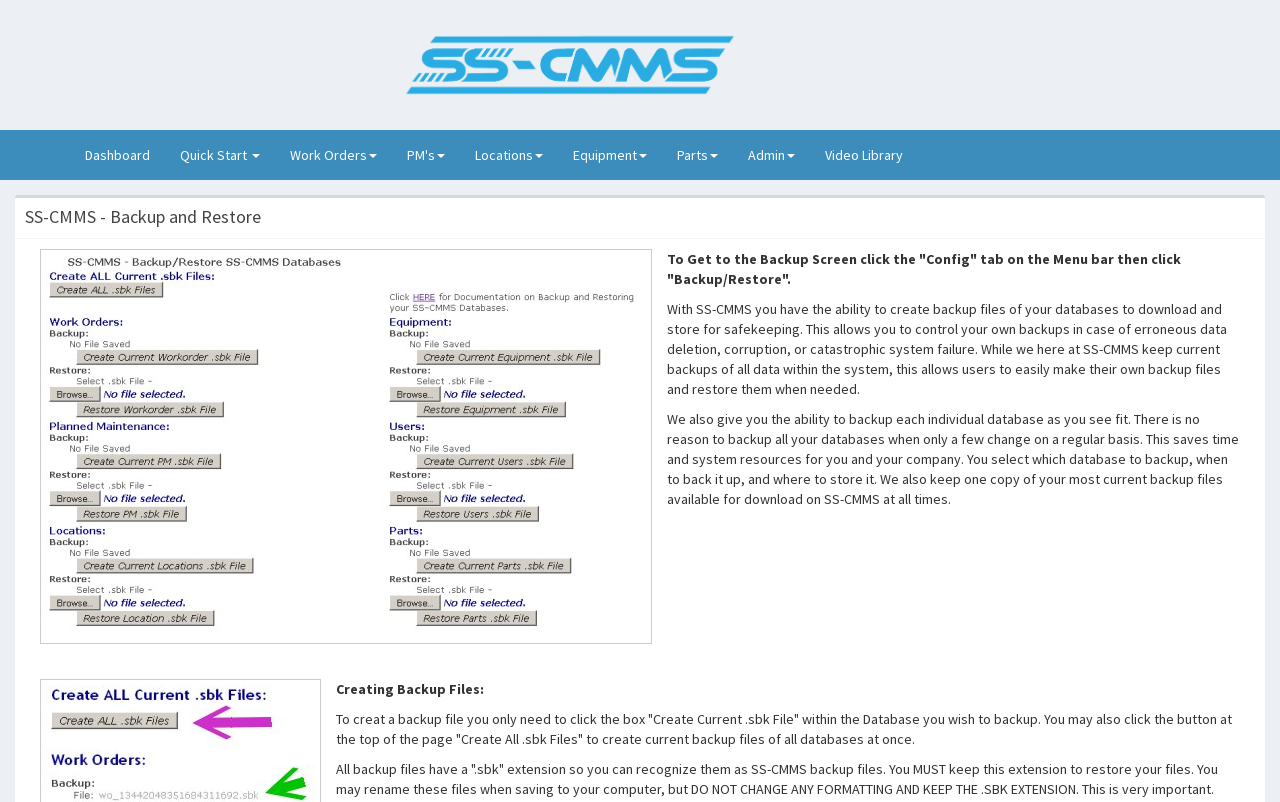What is the purpose of the 'Create All.sbk Files' button? Using the information from the screenshot, answer with a single word or phrase.

Create backup files of all databases